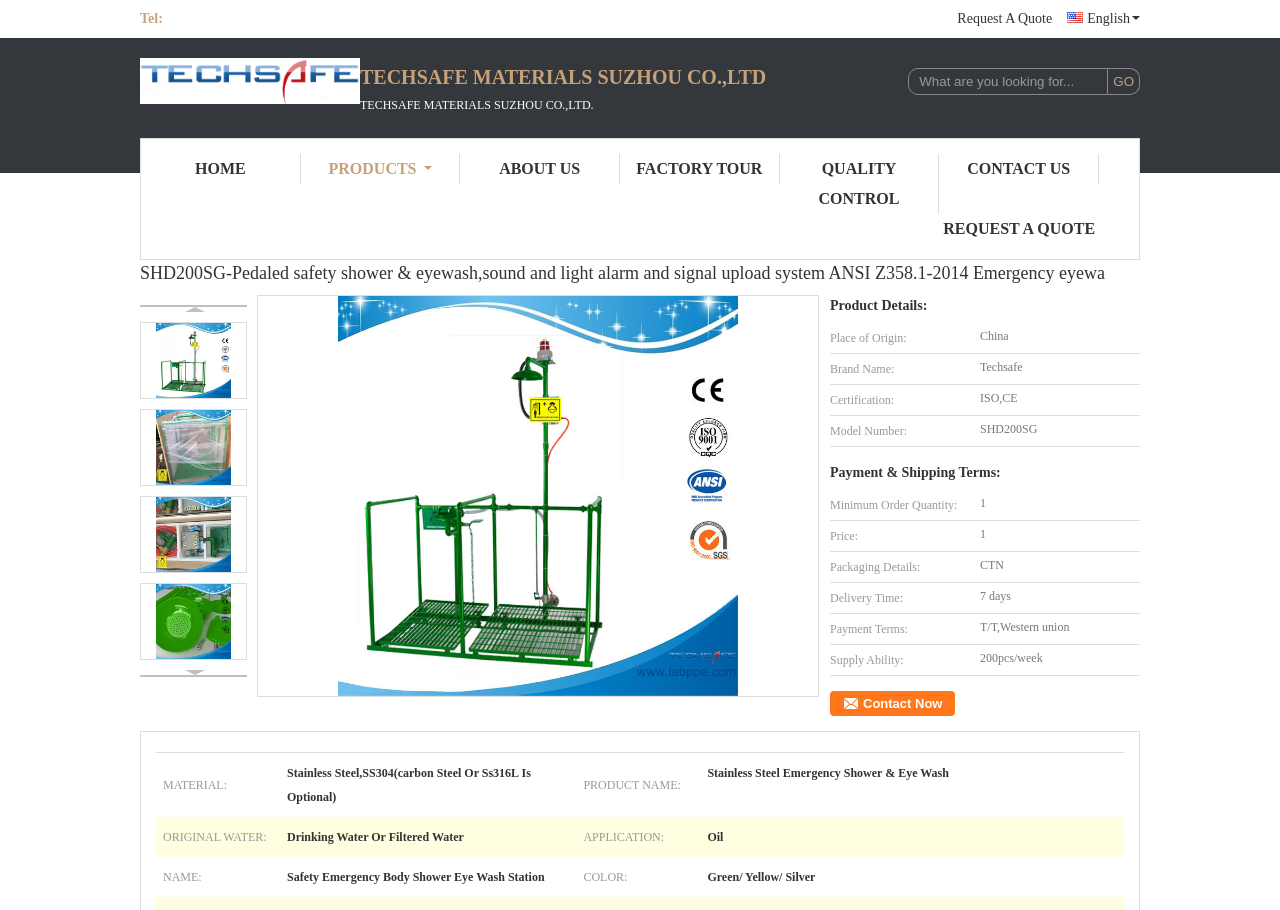Provide an in-depth caption for the contents of the webpage.

This webpage is about a product called SHD200SG-Pedaled safety shower & eyewash, which is a safety equipment manufactured by TECHSAFE MATERIALS SUZHOU CO.,LTD. The product has a sound and light alarm and signal upload system, and it meets the ANSI Z358.1-2014 Emergency eyewash standard.

At the top of the page, there is a navigation menu with links to HOME, PRODUCTS, ABOUT US, FACTORY TOUR, QUALITY CONTROL, and CONTACT US. Below the navigation menu, there is a search bar with a "GO" button.

The product information is presented in a table format, with details such as Place of Origin, Brand Name, Certification, Model Number, and more. There are also tables for Payment & Shipping Terms, which include information on Minimum Order Quantity, Price, Packaging Details, Delivery Time, Payment Terms, and Supply Ability.

On the right side of the page, there is a section with links to "Request A Quote" and "Contact Now". There are also several images of the product, which are scattered throughout the page.

At the bottom of the page, there is a section with additional product information, including MATERIAL, PRODUCT NAME, ORIGINAL WATER, and APPLICATION.